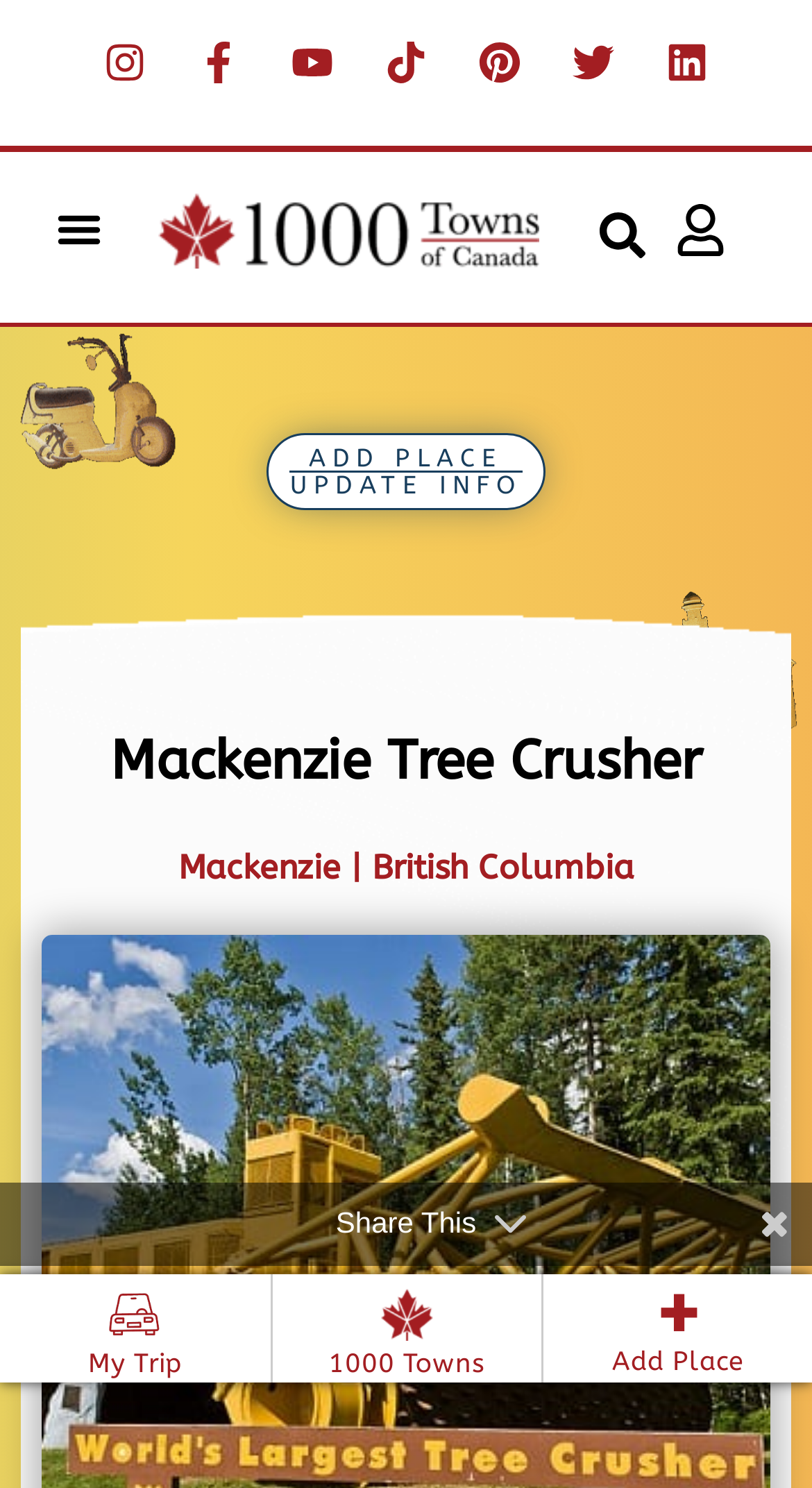Identify the bounding box coordinates of the area that should be clicked in order to complete the given instruction: "Open Instagram". The bounding box coordinates should be four float numbers between 0 and 1, i.e., [left, top, right, bottom].

[0.103, 0.014, 0.205, 0.07]